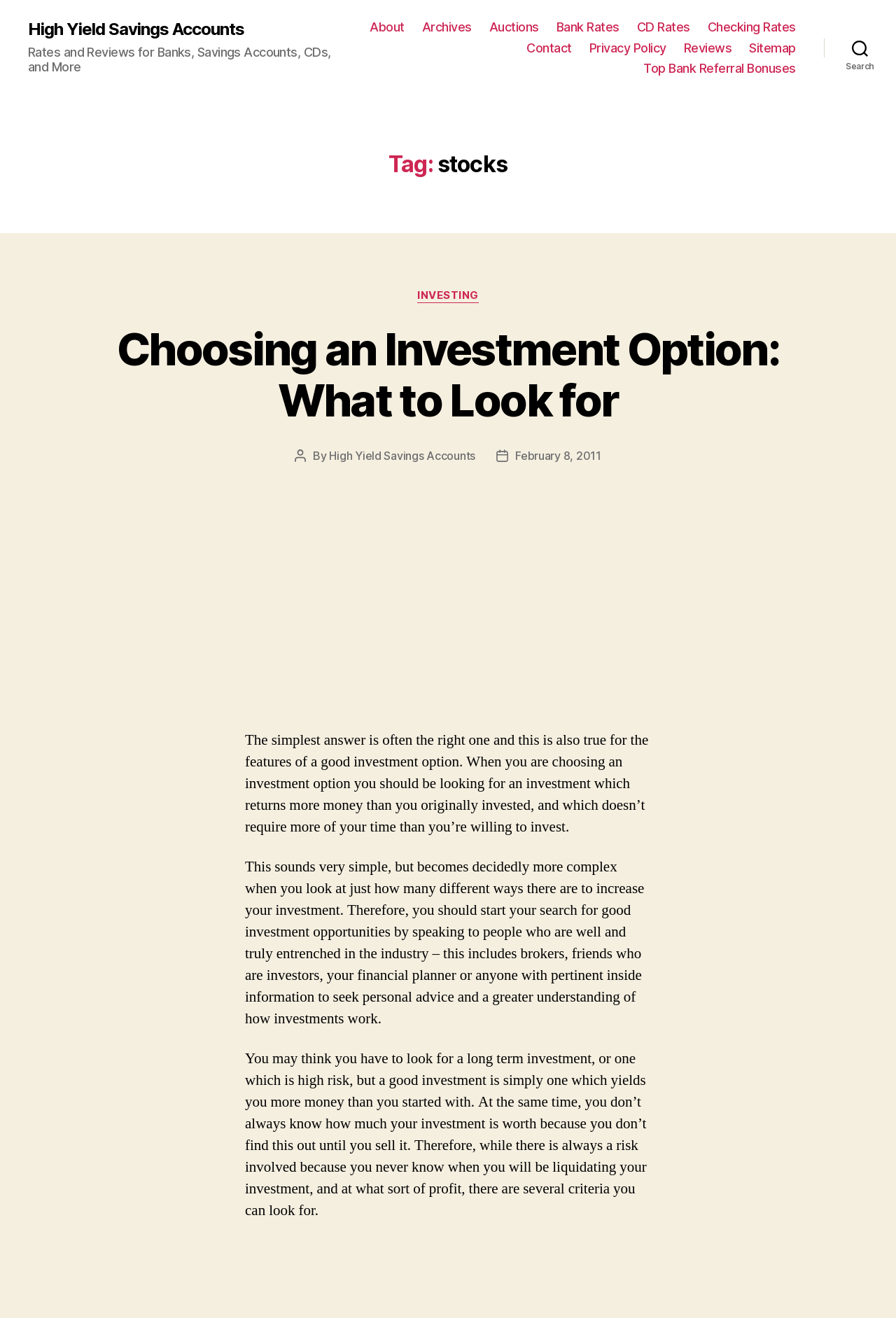Describe in detail what you see on the webpage.

The webpage appears to be an archive of articles related to stocks and high-yield savings accounts. At the top, there is a link to "High Yield Savings Accounts" and a brief description "Rates and Reviews for Banks, Savings Accounts, CDs, and More". 

Below this, there is a horizontal navigation menu with 11 links, including "About", "Archives", "Auctions", "Bank Rates", "CD Rates", "Checking Rates", "Contact", "Privacy Policy", "Reviews", "Sitemap", and "Top Bank Referral Bonuses". 

On the right side, there is a search button. 

The main content of the page is an article titled "Choosing an Investment Option: What to Look for". The article is divided into three paragraphs, discussing the key features of a good investment option, seeking advice from industry experts, and the criteria to look for in an investment. 

Above the article, there is a header with the tag "stocks" and a category section with a link to "INVESTING". The article's author and date, "February 8, 2011", are also displayed. 

On the left side, there is an advertisement iframe.